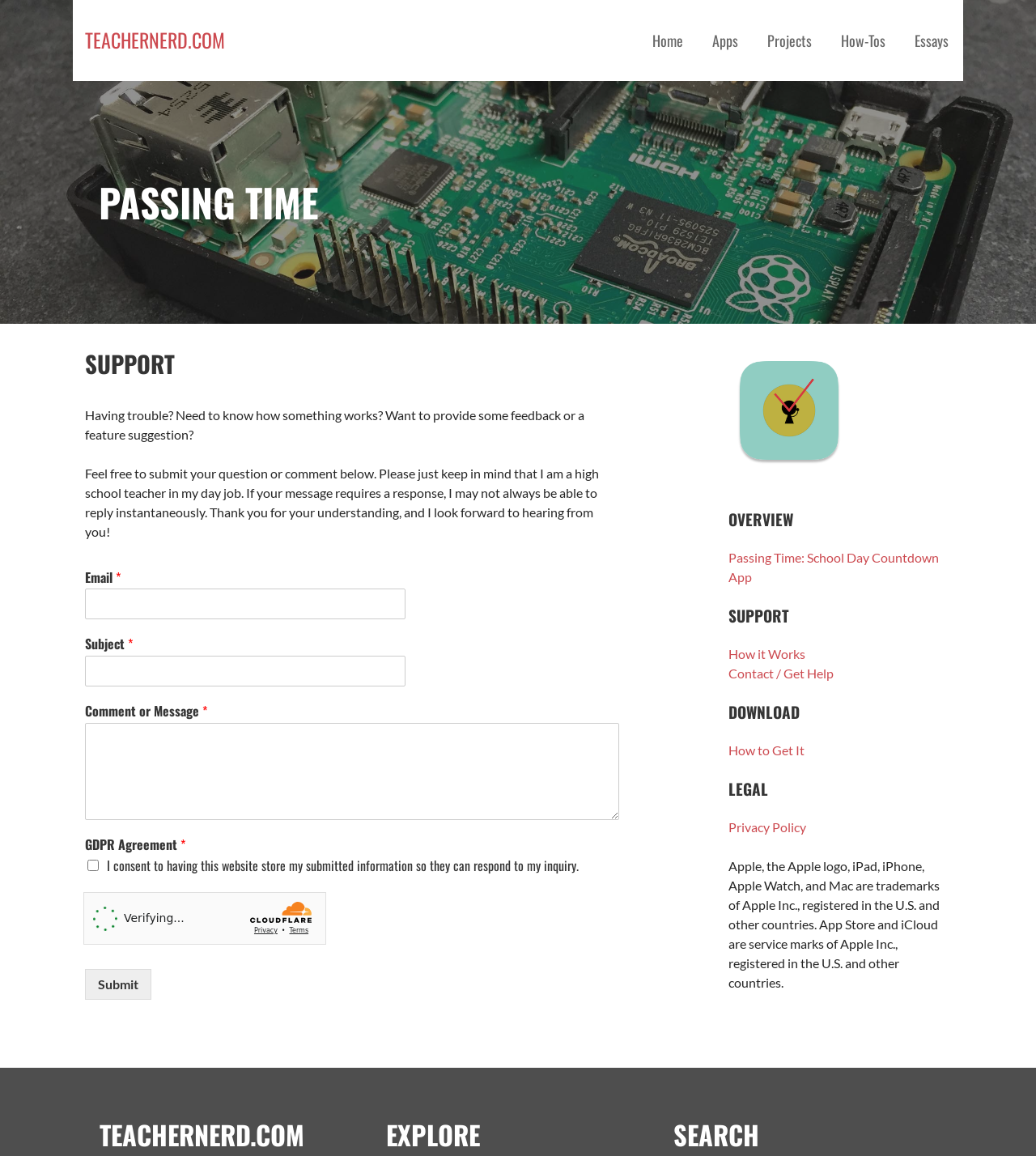Describe all visible elements and their arrangement on the webpage.

This webpage is titled "Support – TeacherNerd.Com" and appears to be a support page for a website or application. At the top of the page, there is a navigation menu with links to "Home", "Apps", "Projects", "How-Tos", and "Essays". Below the navigation menu, there is a heading "PASSING TIME" followed by a main section that contains a support article.

The support article has a heading "SUPPORT" and provides a brief introduction to the purpose of the page, which is to allow users to submit questions or comments. The introduction is followed by a form that allows users to input their email address, subject, and comment or message. The form also includes a checkbox for GDPR agreement and a submit button.

To the right of the main section, there is a complementary section that contains an overview of the website or application, including links to "Passing Time: School Day Countdown App", "How it Works", "Contact / Get Help", "How to Get It", "Privacy Policy", and other resources.

At the bottom of the page, there are three complementary sections that contain headings "TEACHERNERD.COM", "EXPLORE", and "SEARCH", respectively. These sections appear to be part of the website's footer and provide additional navigation options.